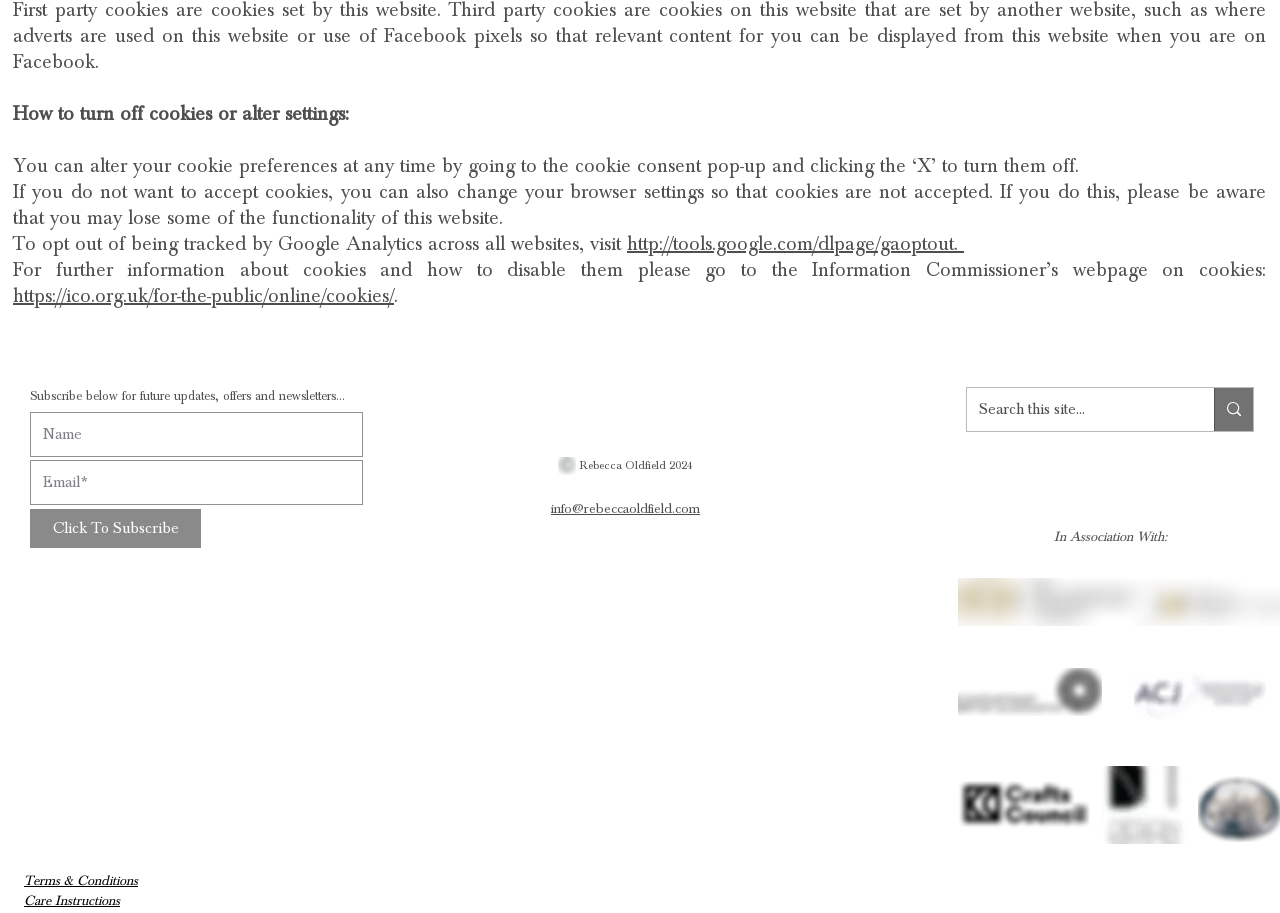Please locate the bounding box coordinates of the region I need to click to follow this instruction: "View the Terms & Conditions".

[0.019, 0.954, 0.108, 0.973]